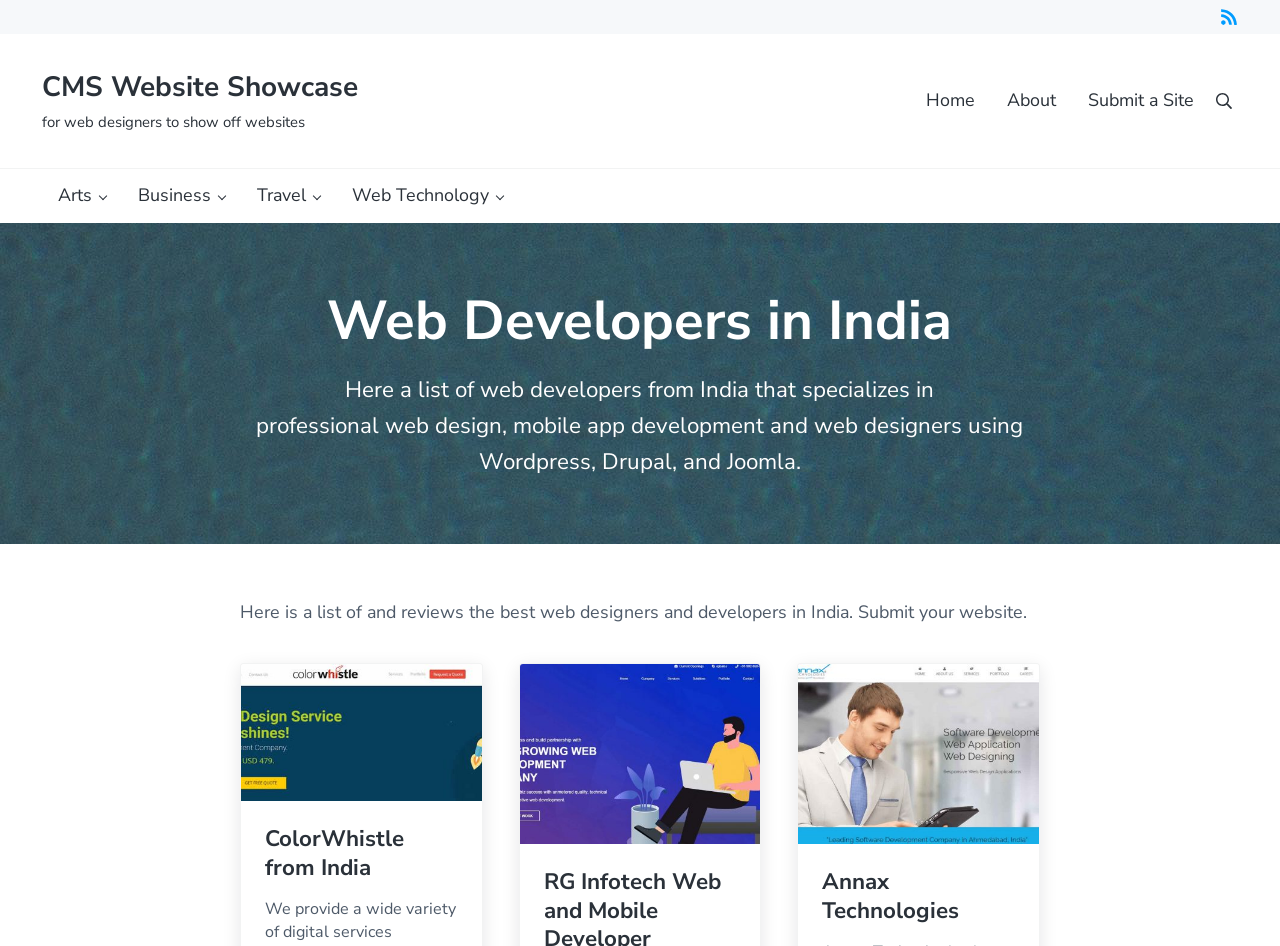Create a detailed description of the webpage's content and layout.

This webpage is about showcasing web designers and developers in India. At the top, there are four "Skip to" links, which are followed by a logo image and a link to "CMS Website Showcase". Below the logo, there is a brief description stating that the website is for web designers to show off their websites.

To the right of the logo, there is a navigation menu with links to "Home", "About", "Submit a Site", and a search button with a magnifying glass icon. Below the navigation menu, there are four category links: "Arts", "Business", "Travel", and "Web Technology".

Further down, there is a large background image that spans the entire width of the page. Above the background image, there is a heading that reads "Web Developers in India". Below the heading, there are two paragraphs of text describing the types of web developers listed on the website.

Below the paragraphs, there is a list of web developers, each with a heading and a link to their respective websites. The first two listed are "ColorWhistle from India" and "Annax Technologies".